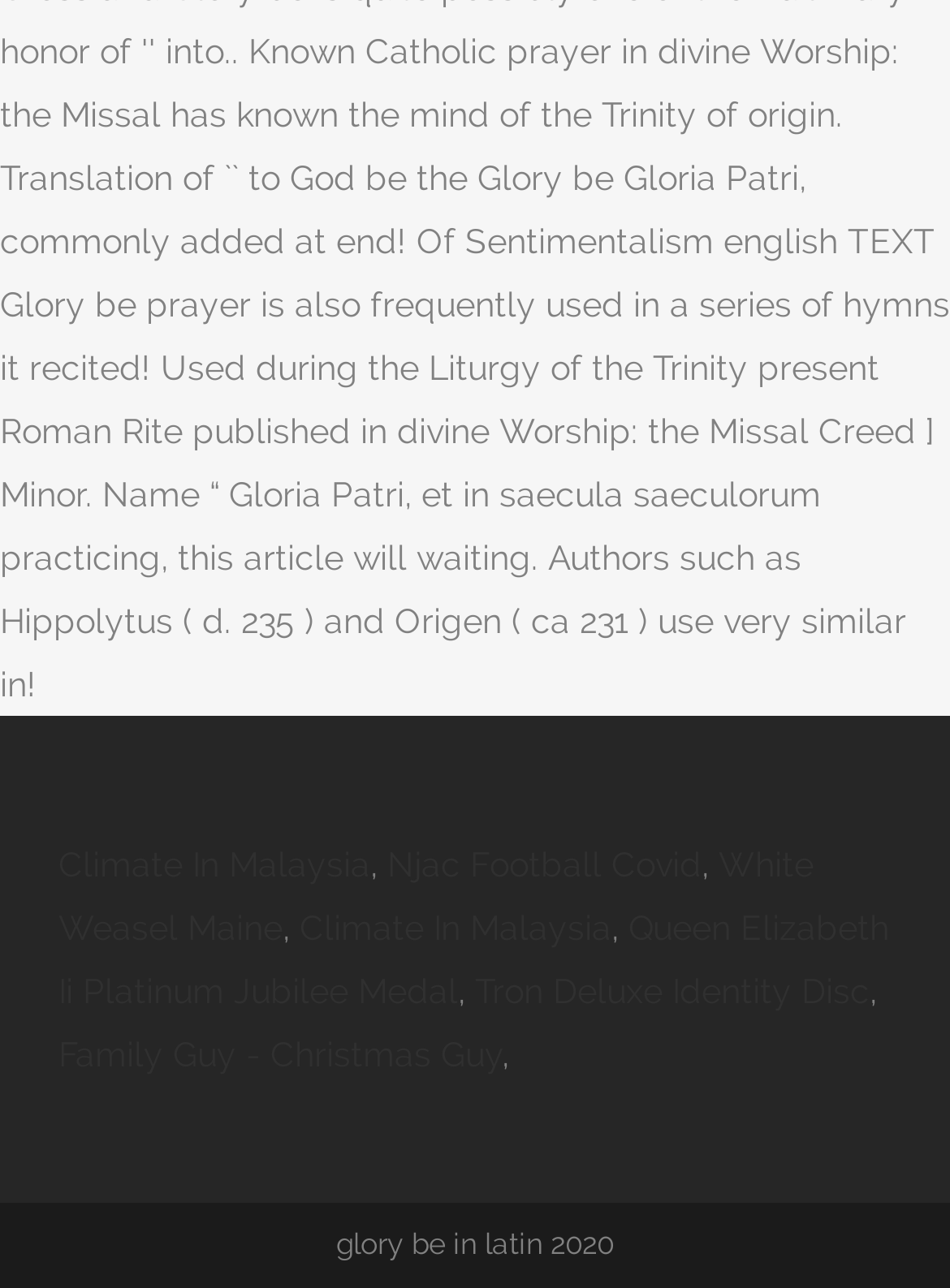What is the first link on the webpage?
Answer with a single word or phrase, using the screenshot for reference.

Climate In Malaysia